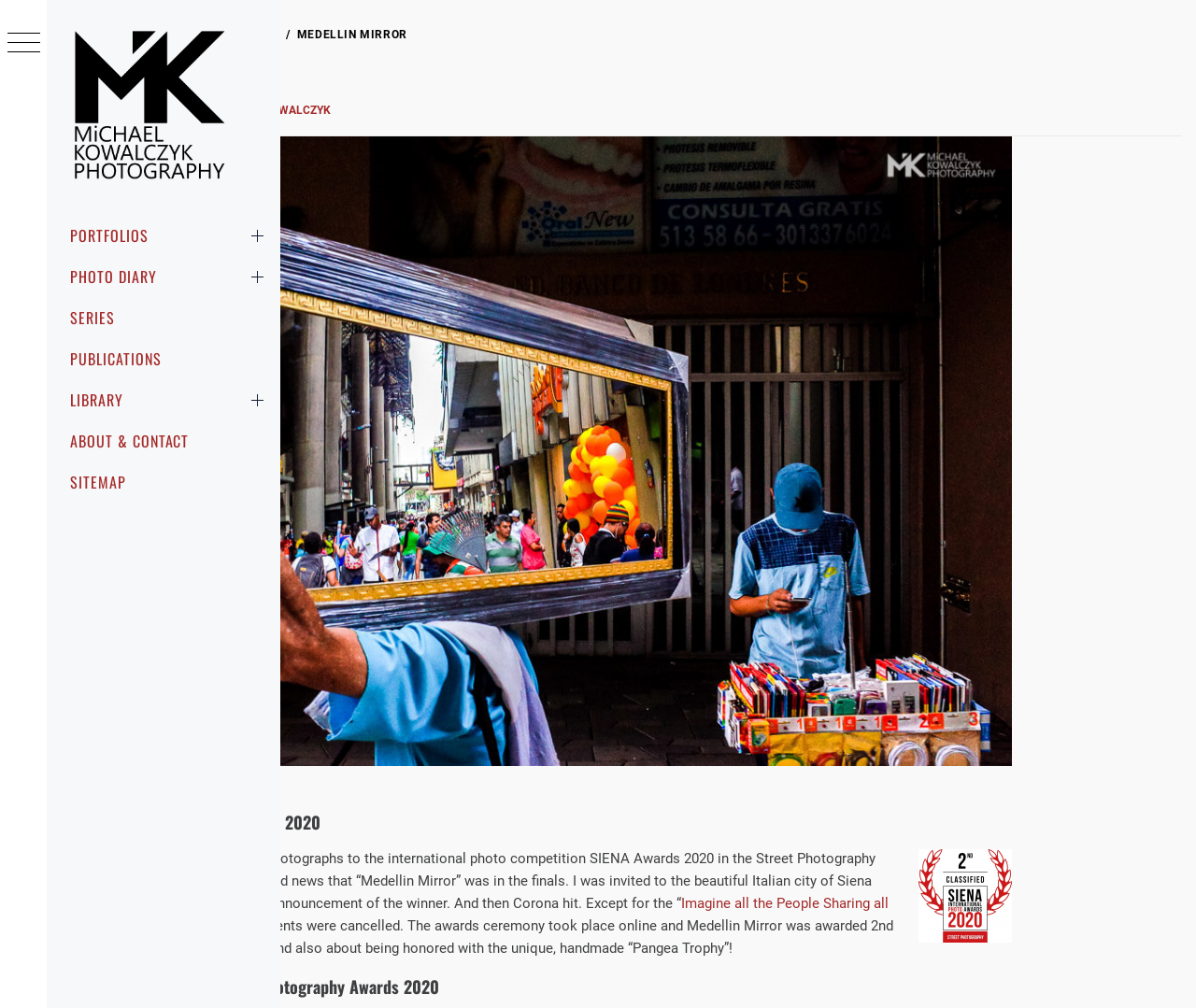Reply to the question with a brief word or phrase: What is the title of the photo series?

Medellin Mirror